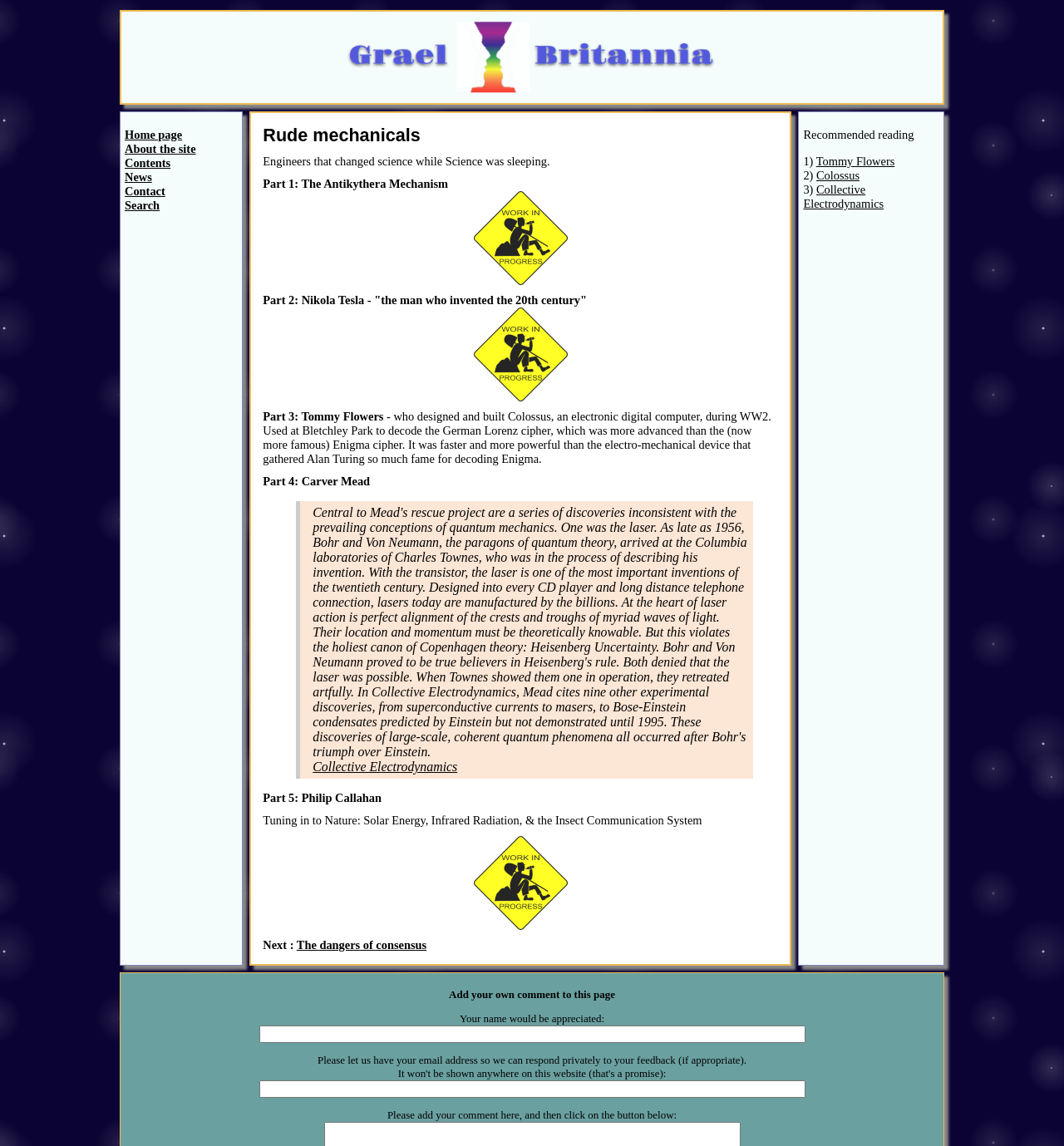Use a single word or phrase to answer the question: What is the purpose of the links in the complementary section?

Recommended reading